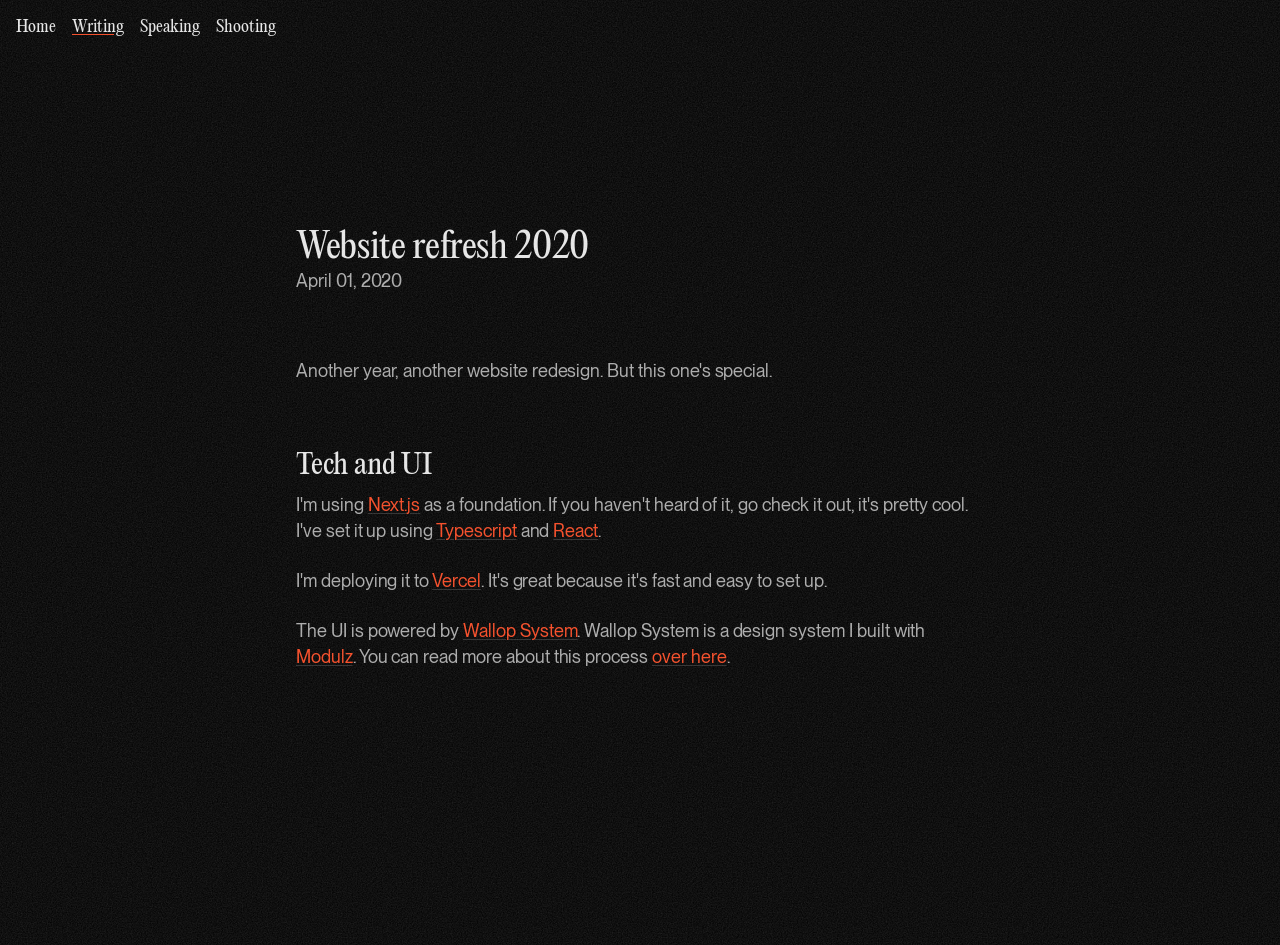Locate the bounding box coordinates of the clickable part needed for the task: "go to home page".

[0.012, 0.017, 0.044, 0.042]